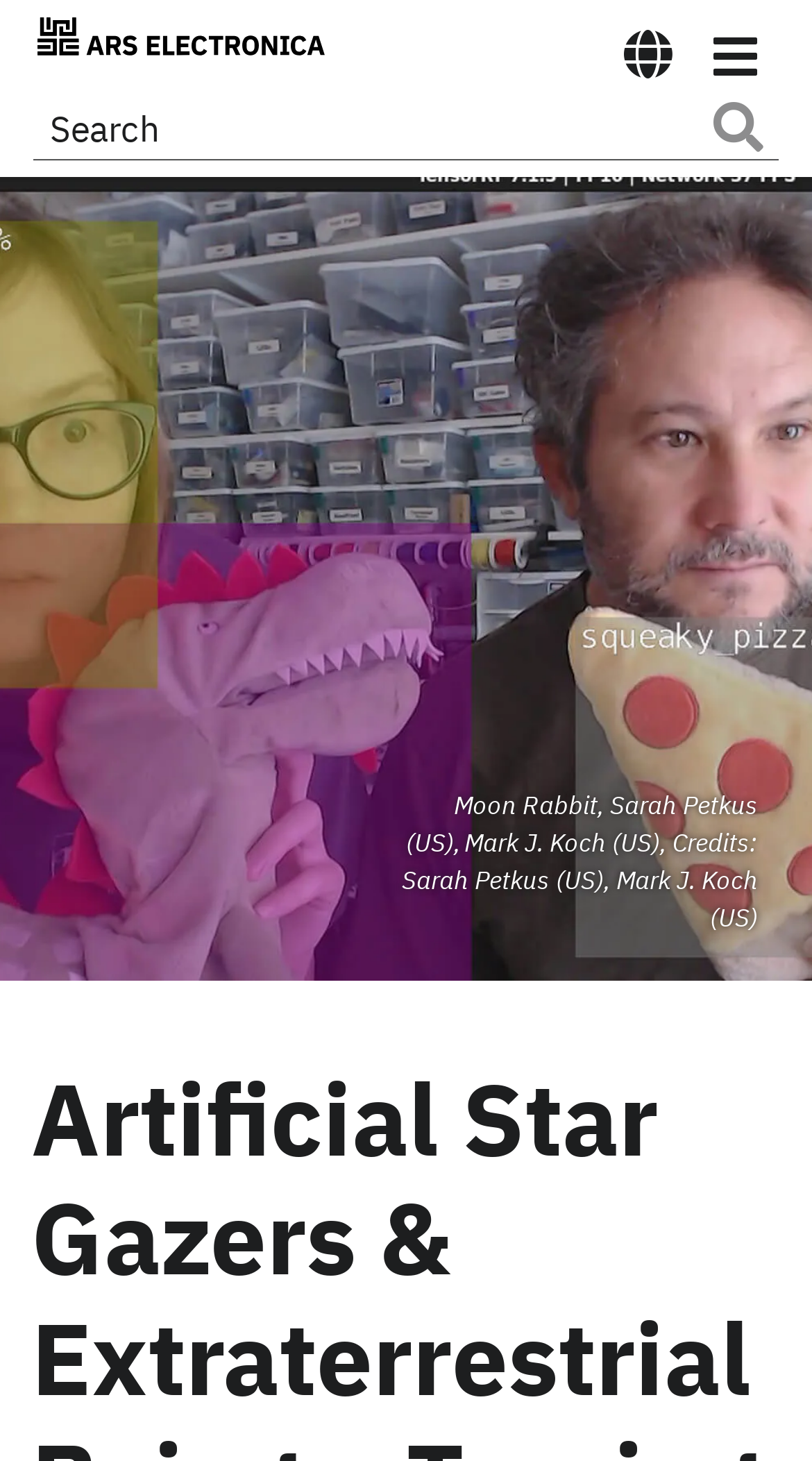Determine the bounding box coordinates of the clickable region to execute the instruction: "Go to Ars Electronica". The coordinates should be four float numbers between 0 and 1, denoted as [left, top, right, bottom].

[0.041, 0.01, 0.405, 0.053]